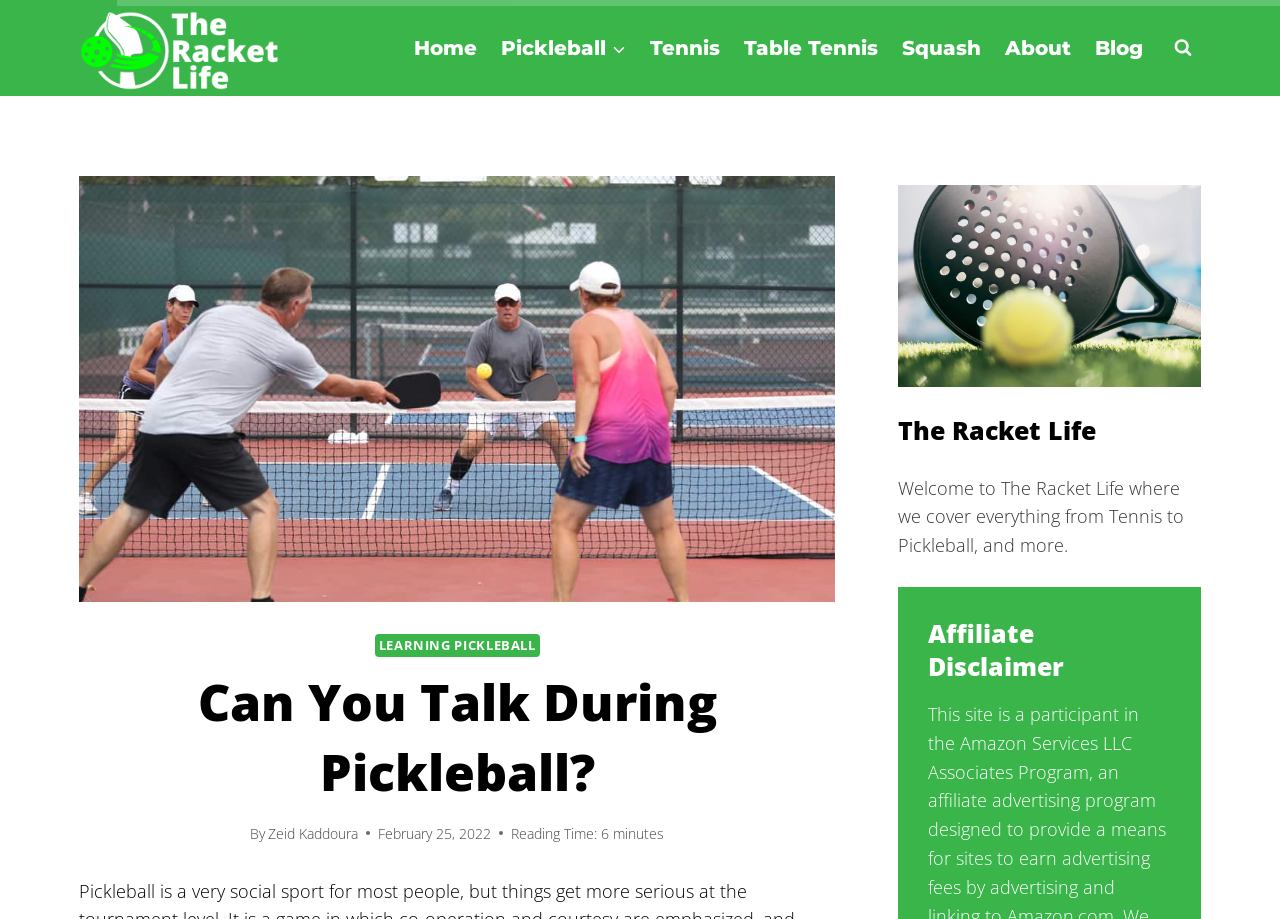What is the name of the website? Examine the screenshot and reply using just one word or a brief phrase.

The Racket Life